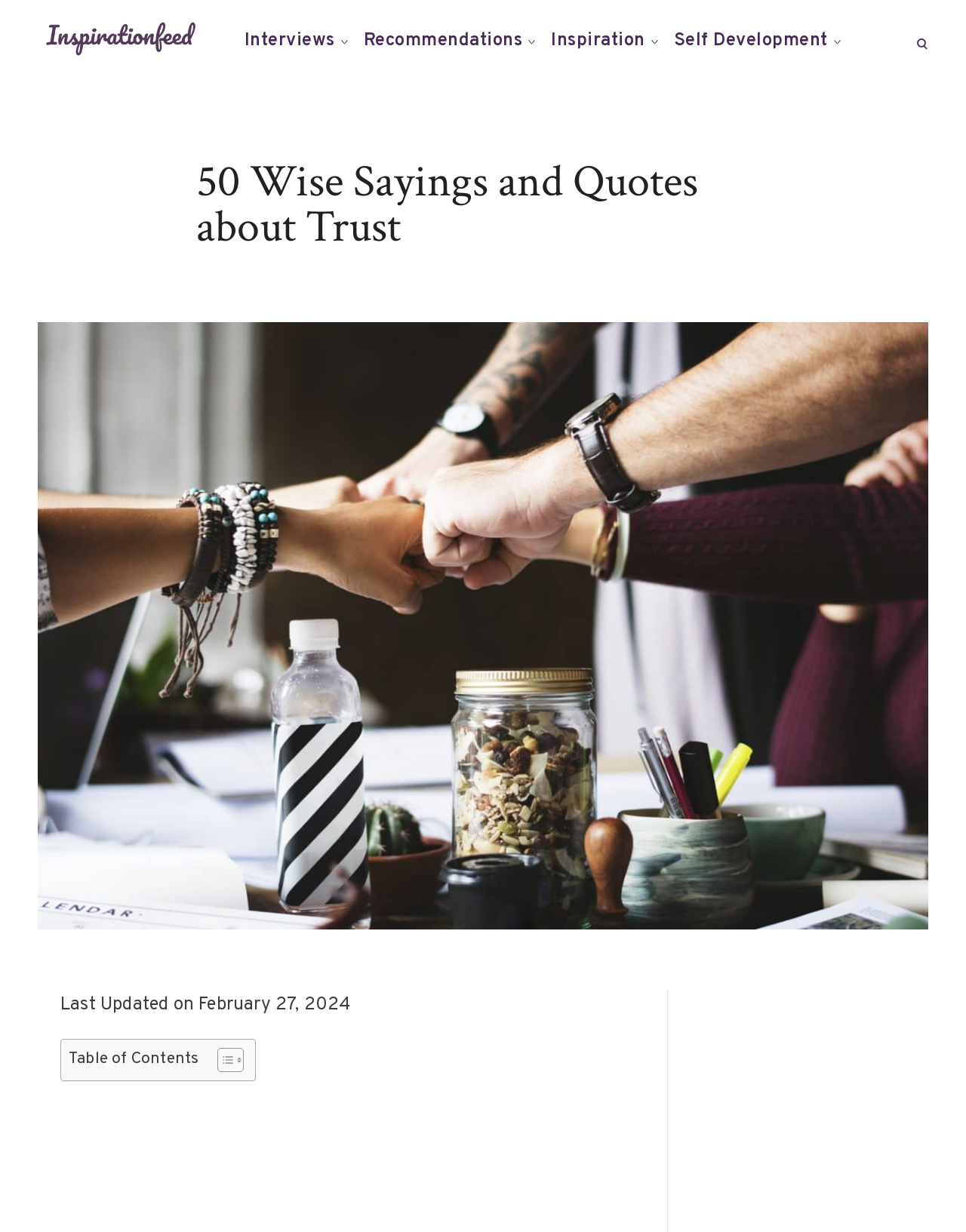Write an elaborate caption that captures the essence of the webpage.

This webpage is about 50 wise sayings and quotes about trust, as indicated by the title. At the top, there is a logo of "Inspirationfeed" accompanied by a tagline "Inspiring and educating bright minds." Below the logo, there are several navigation links, including "Interviews", "Recommendations", "Inspiration", "Self Development", and a search button.

On the left side, there is a date "AUGUST 1, 2023" and a category "QUOTES". The main title "50 Wise Sayings and Quotes about Trust" is prominently displayed below these elements.

The main content of the webpage is an image with a caption "Valuable Quotes about Trust", which takes up most of the page. At the bottom of the image, there is a text "Last Updated on February 27, 2024". Below the image, there is a table of contents section, which includes a heading "Table of Contents" and a toggle button to expand or collapse the contents.